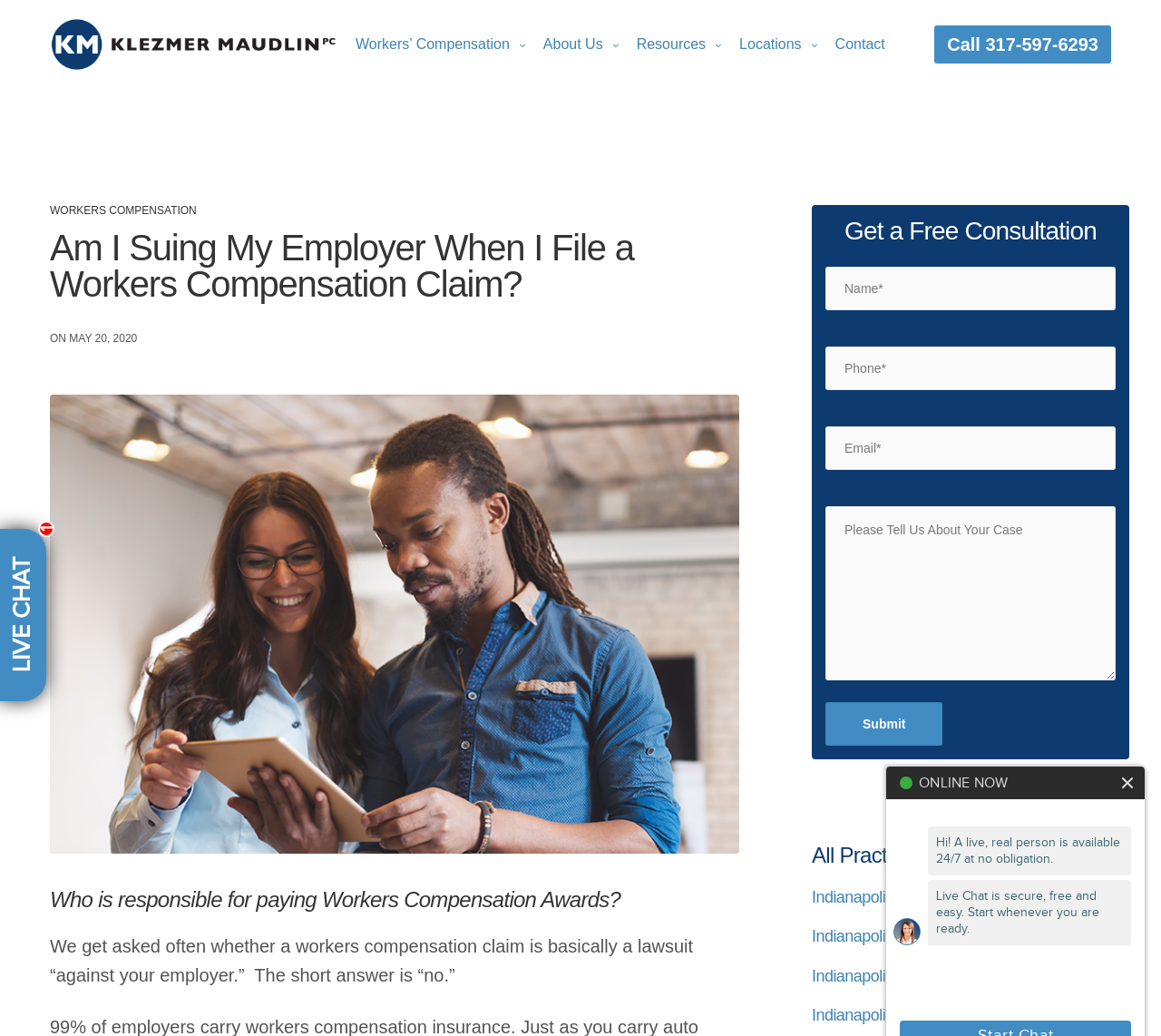What is the phone number to call for workers' compensation help?
Kindly give a detailed and elaborate answer to the question.

I found the phone number by looking at the link 'Call 317-597-6293' which is located at the top right corner of the webpage.